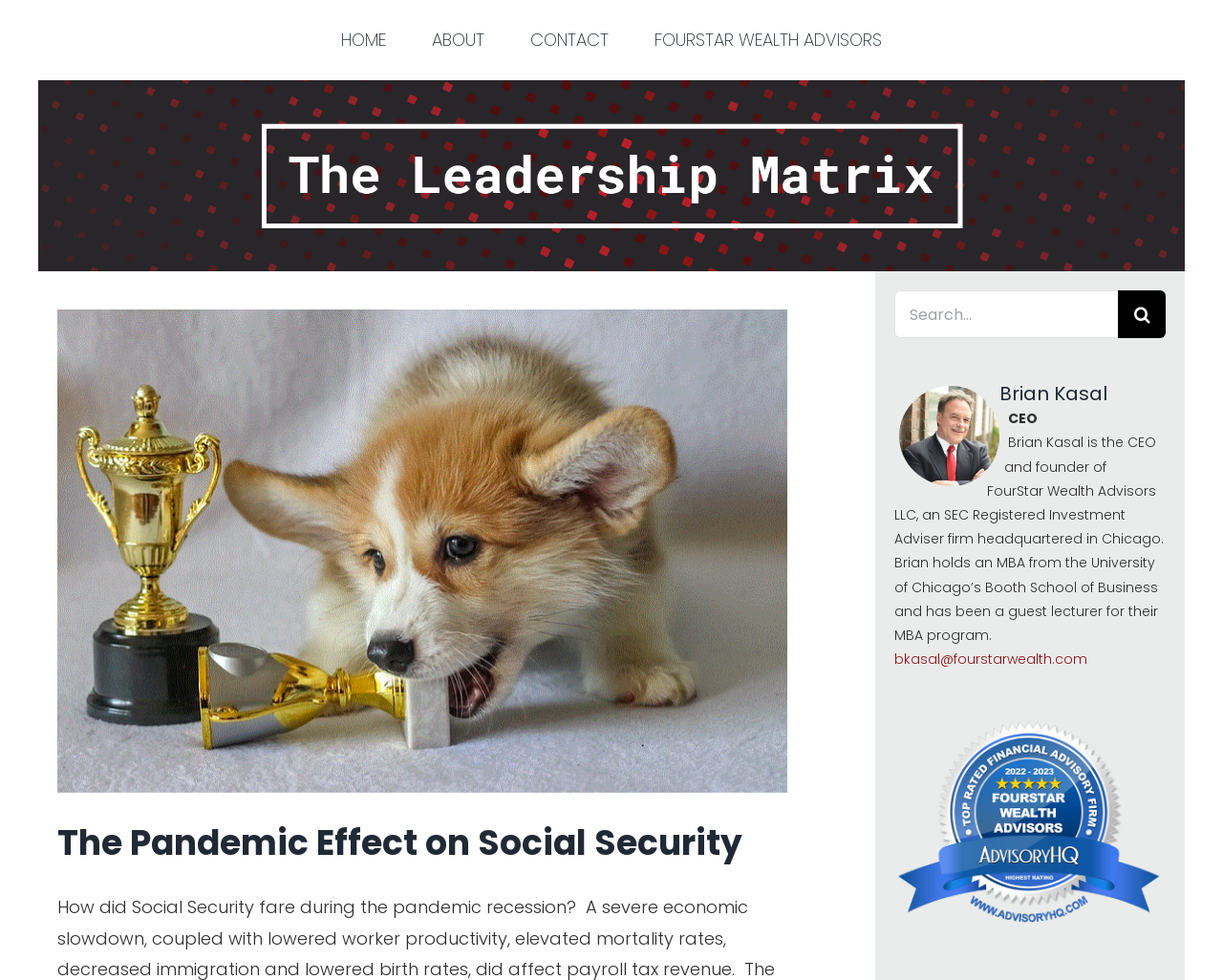Please indicate the bounding box coordinates for the clickable area to complete the following task: "email Brian Kasal". The coordinates should be specified as four float numbers between 0 and 1, i.e., [left, top, right, bottom].

[0.731, 0.663, 0.889, 0.682]